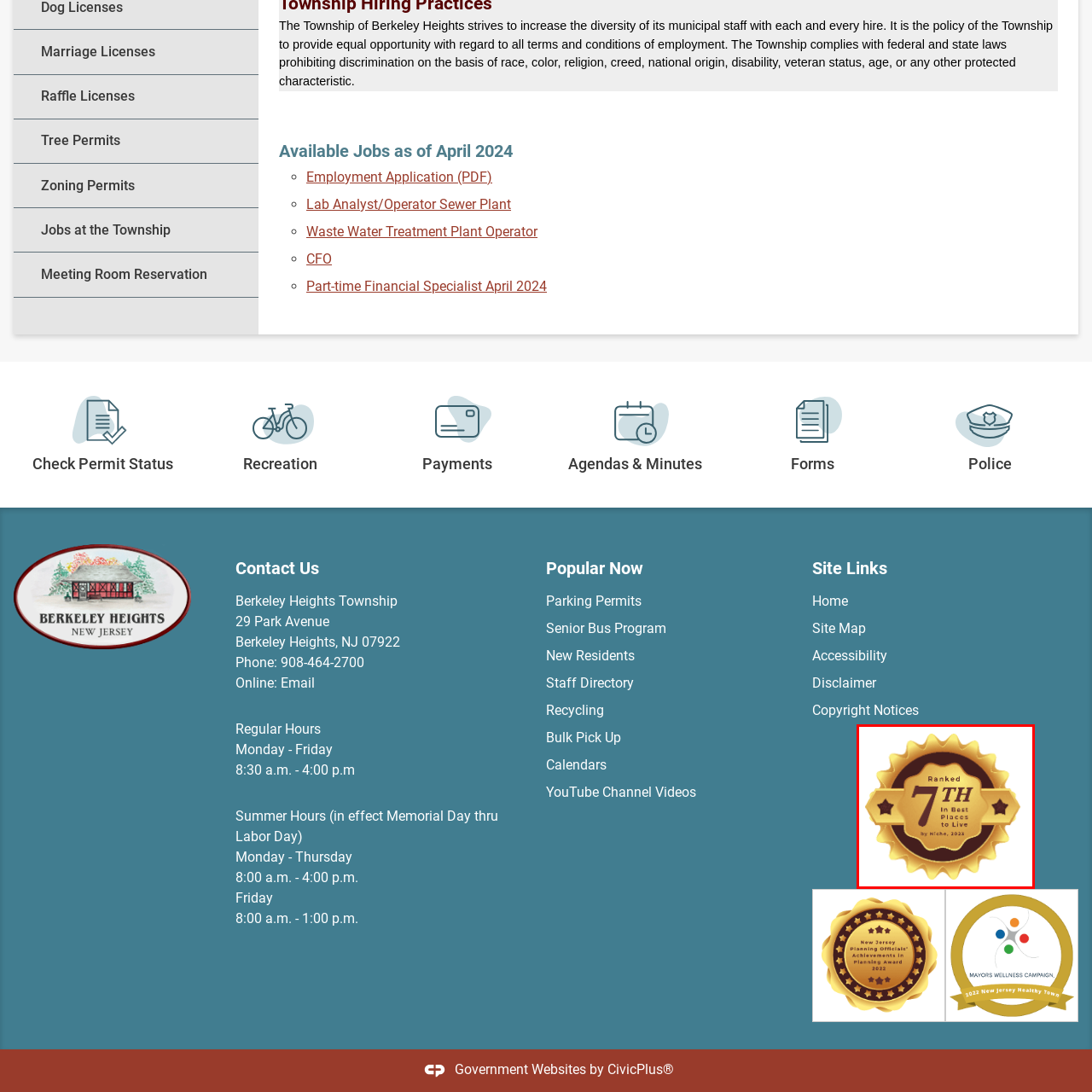Who conducted the evaluation in 2023?
View the image highlighted by the red bounding box and provide your answer in a single word or a brief phrase.

Niche